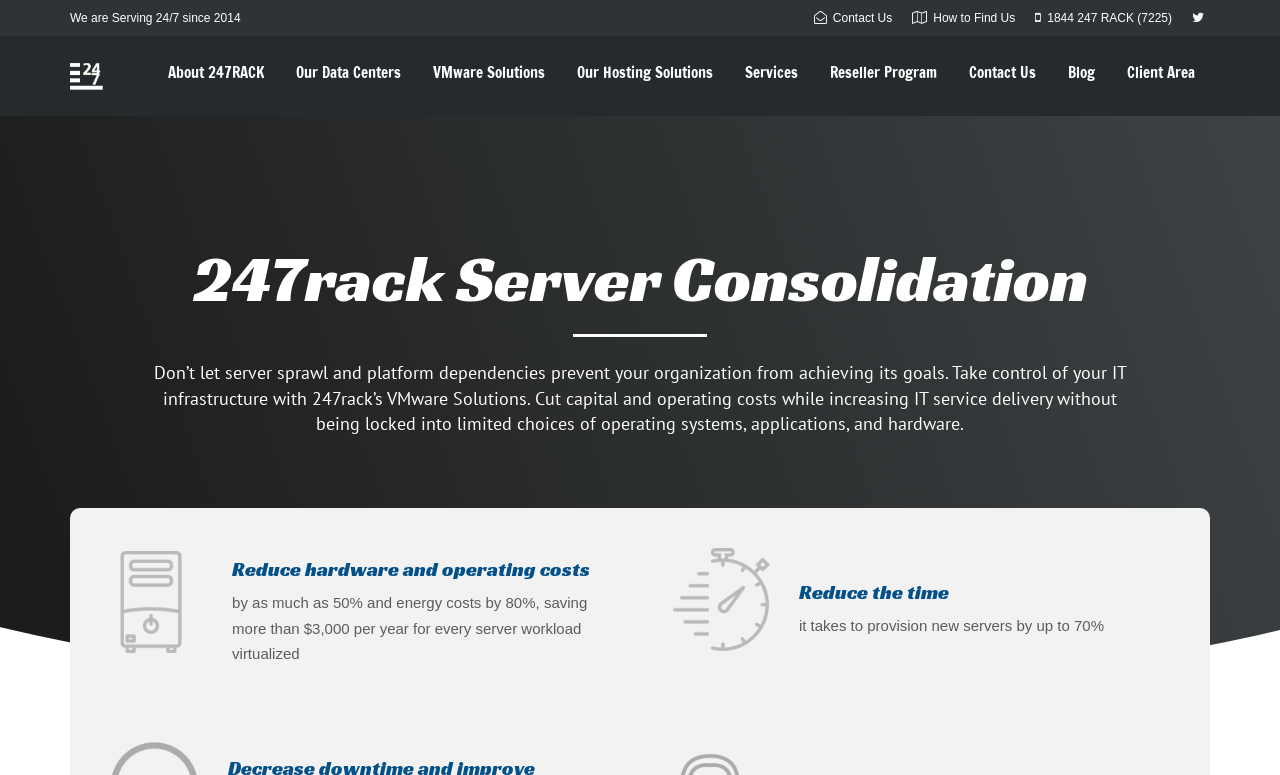Locate the bounding box coordinates of the clickable area to execute the instruction: "Click on the 'general' category". Provide the coordinates as four float numbers between 0 and 1, represented as [left, top, right, bottom].

None